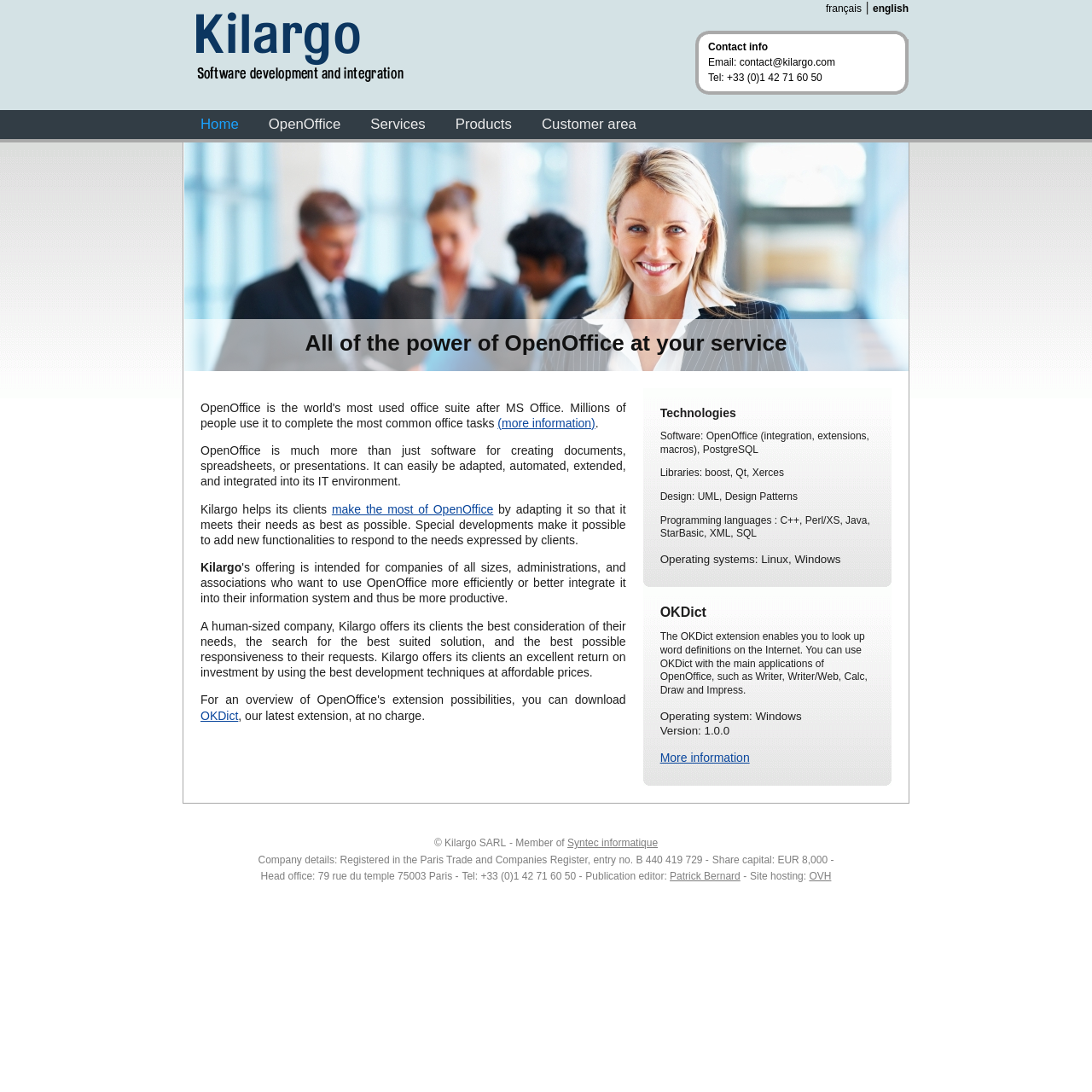Please find the bounding box coordinates of the element that must be clicked to perform the given instruction: "Learn more about OpenOffice". The coordinates should be four float numbers from 0 to 1, i.e., [left, top, right, bottom].

[0.456, 0.381, 0.545, 0.394]